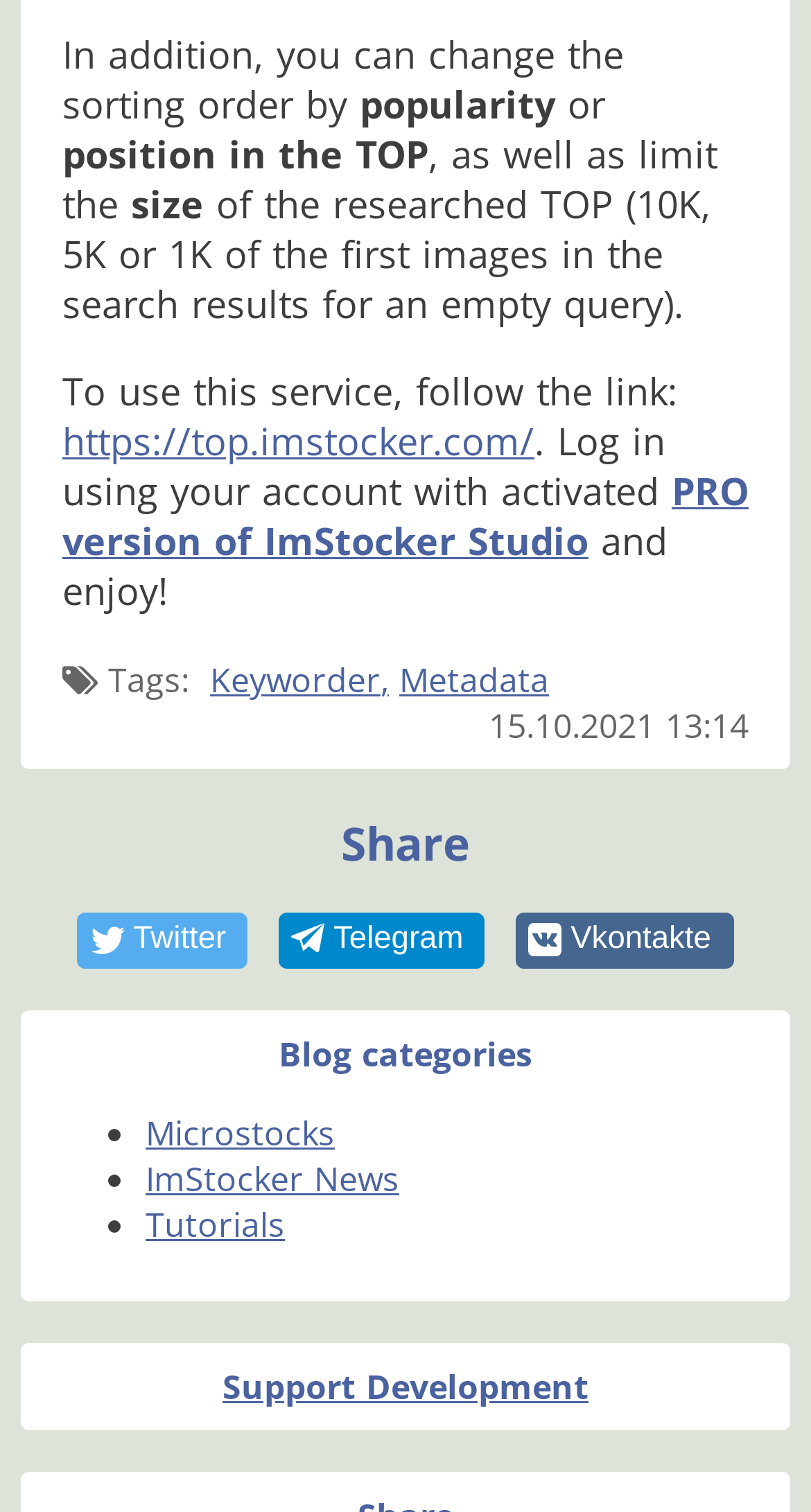Find the bounding box coordinates of the clickable region needed to perform the following instruction: "Click the Telegram button". The coordinates should be provided as four float numbers between 0 and 1, i.e., [left, top, right, bottom].

[0.343, 0.603, 0.599, 0.64]